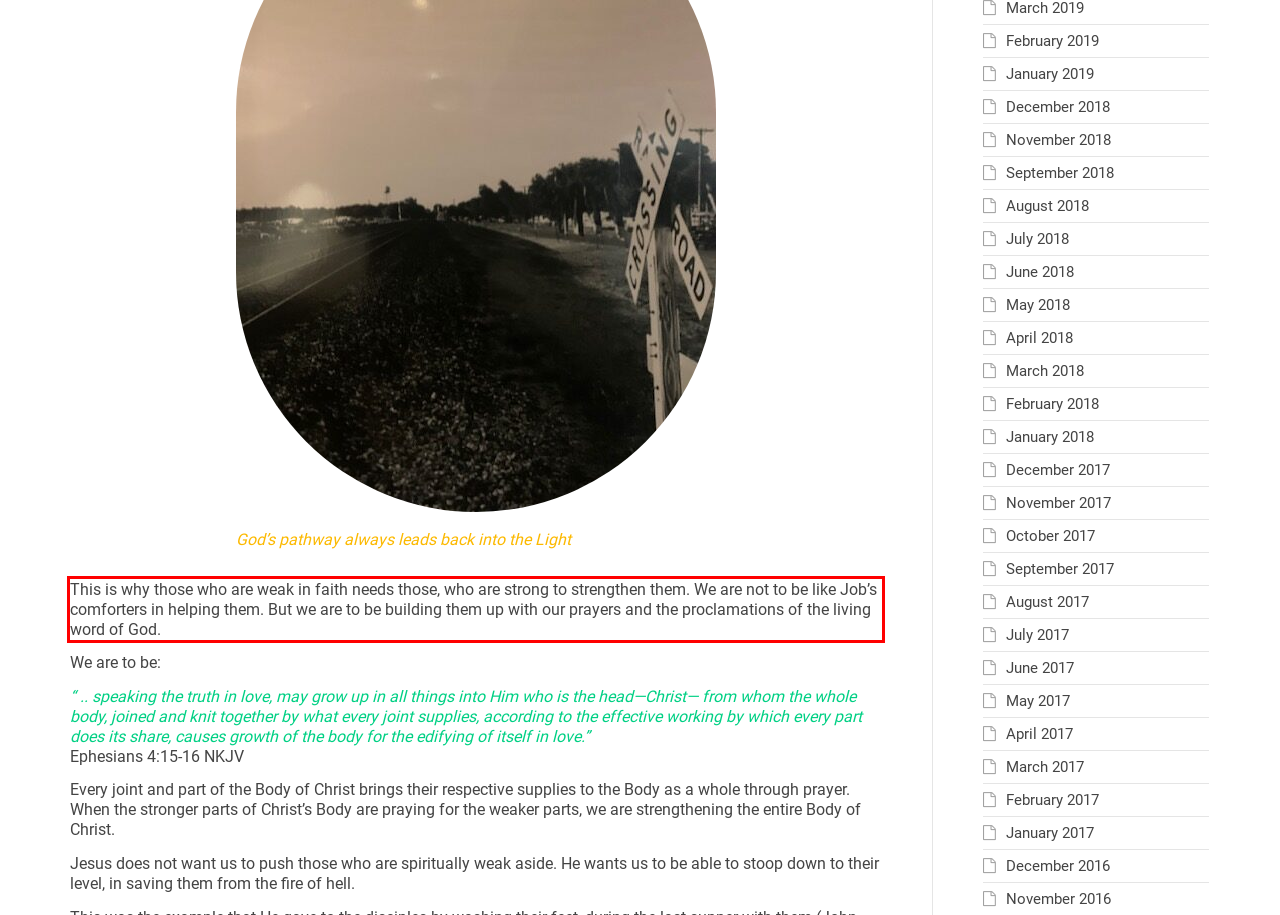Identify and transcribe the text content enclosed by the red bounding box in the given screenshot.

This is why those who are weak in faith needs those, who are strong to strengthen them. We are not to be like Job’s comforters in helping them. But we are to be building them up with our prayers and the proclamations of the living word of God.